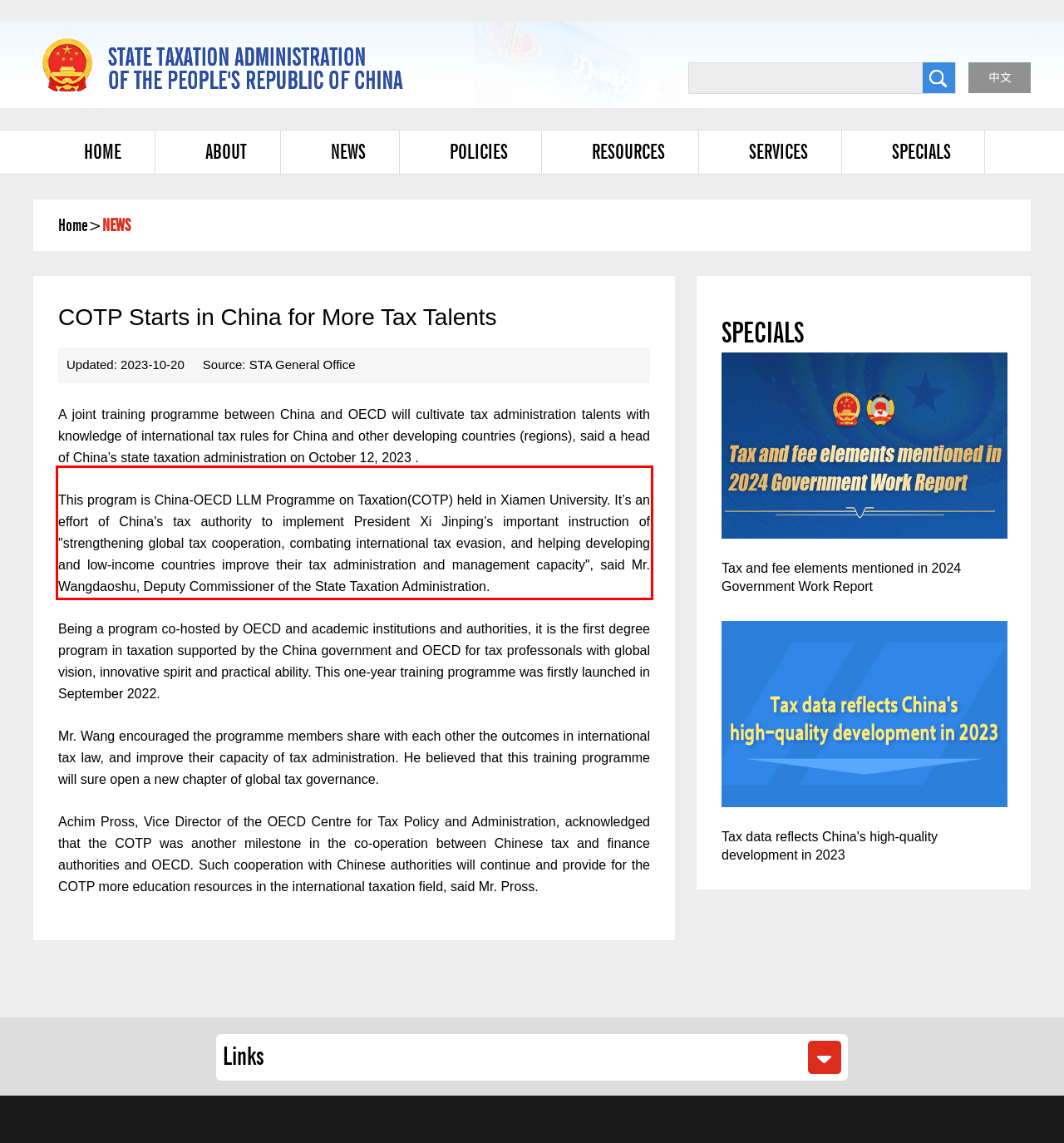Your task is to recognize and extract the text content from the UI element enclosed in the red bounding box on the webpage screenshot.

This program is China-OECD LLM Programme on Taxation(COTP) held in Xiamen University. It’s an effort of China's tax authority to implement President Xi Jinping’s important instruction of "strengthening global tax cooperation, combating international tax evasion, and helping developing and low-income countries improve their tax administration and management capacity", said Mr. Wangdaoshu, Deputy Commissioner of the State Taxation Administration.